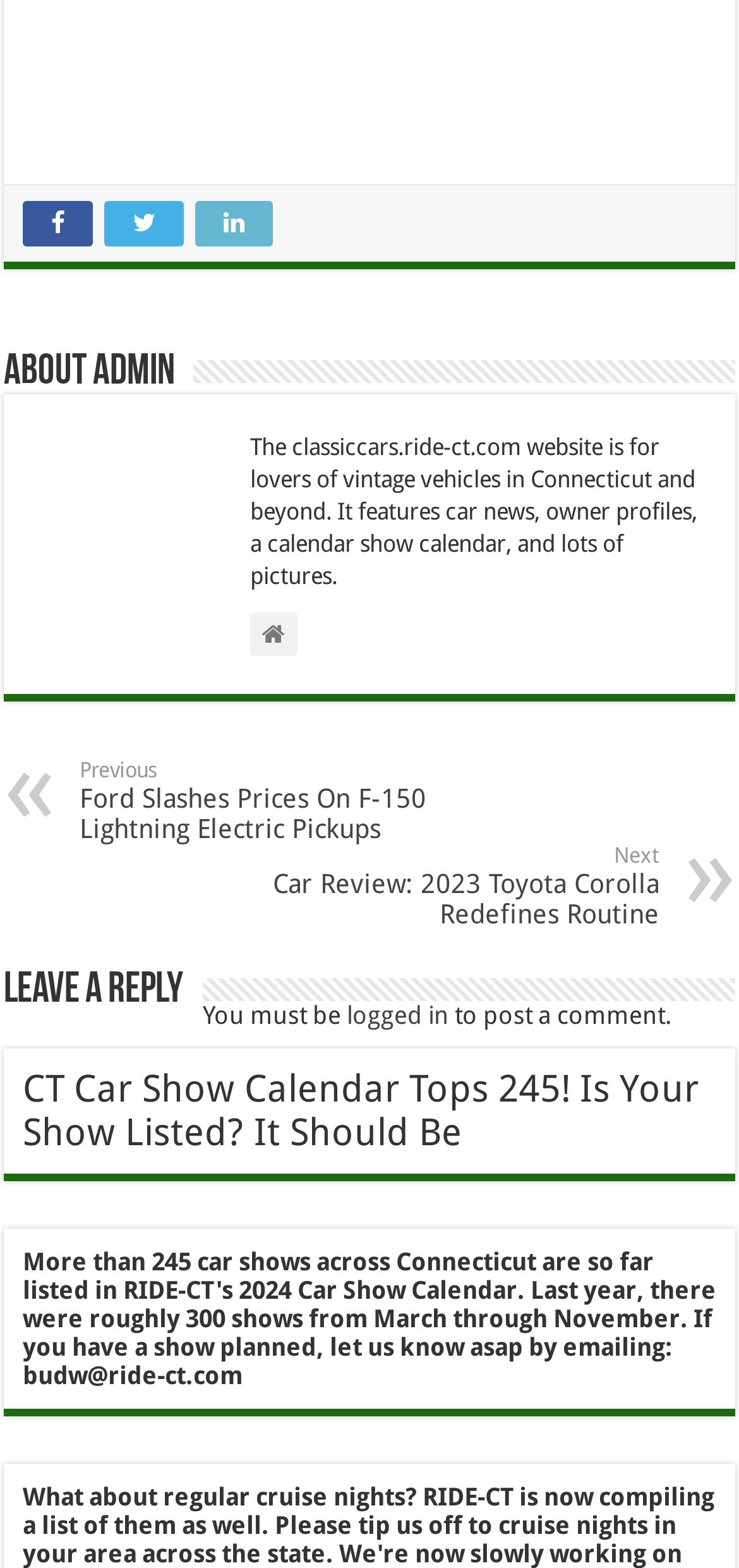Provide the bounding box coordinates for the UI element that is described by this text: "logged in". The coordinates should be in the form of four float numbers between 0 and 1: [left, top, right, bottom].

[0.469, 0.639, 0.608, 0.657]